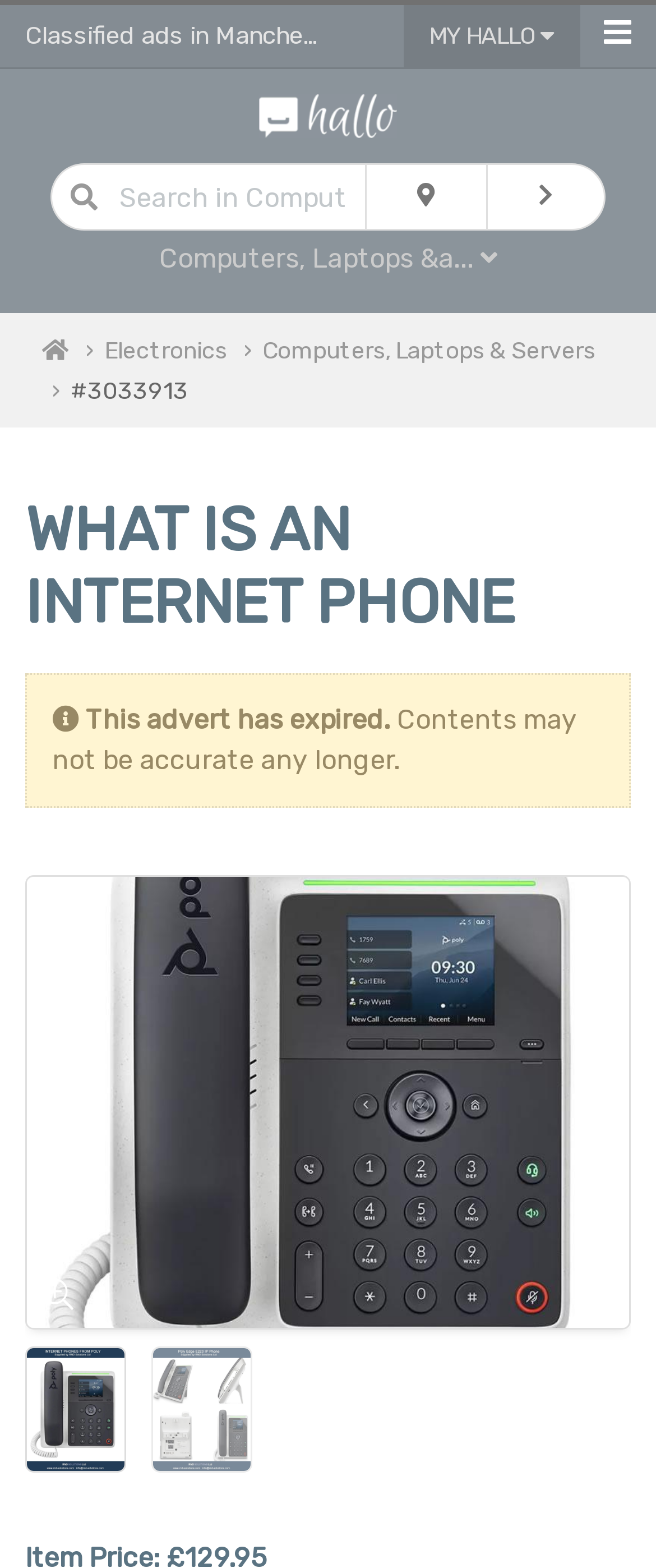How many images are on the webpage?
Please provide a single word or phrase as the answer based on the screenshot.

4